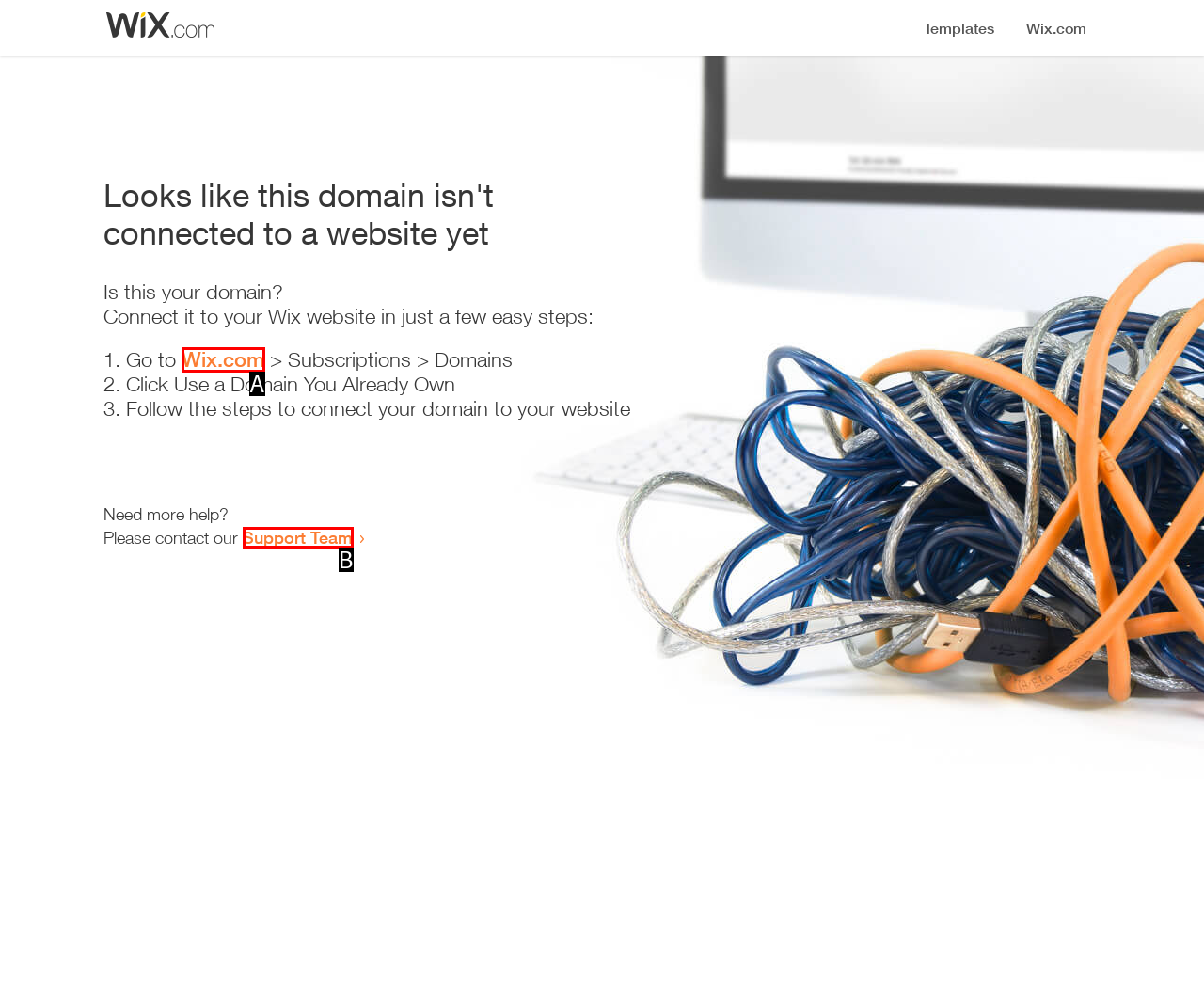Which HTML element matches the description: Support Team the best? Answer directly with the letter of the chosen option.

B